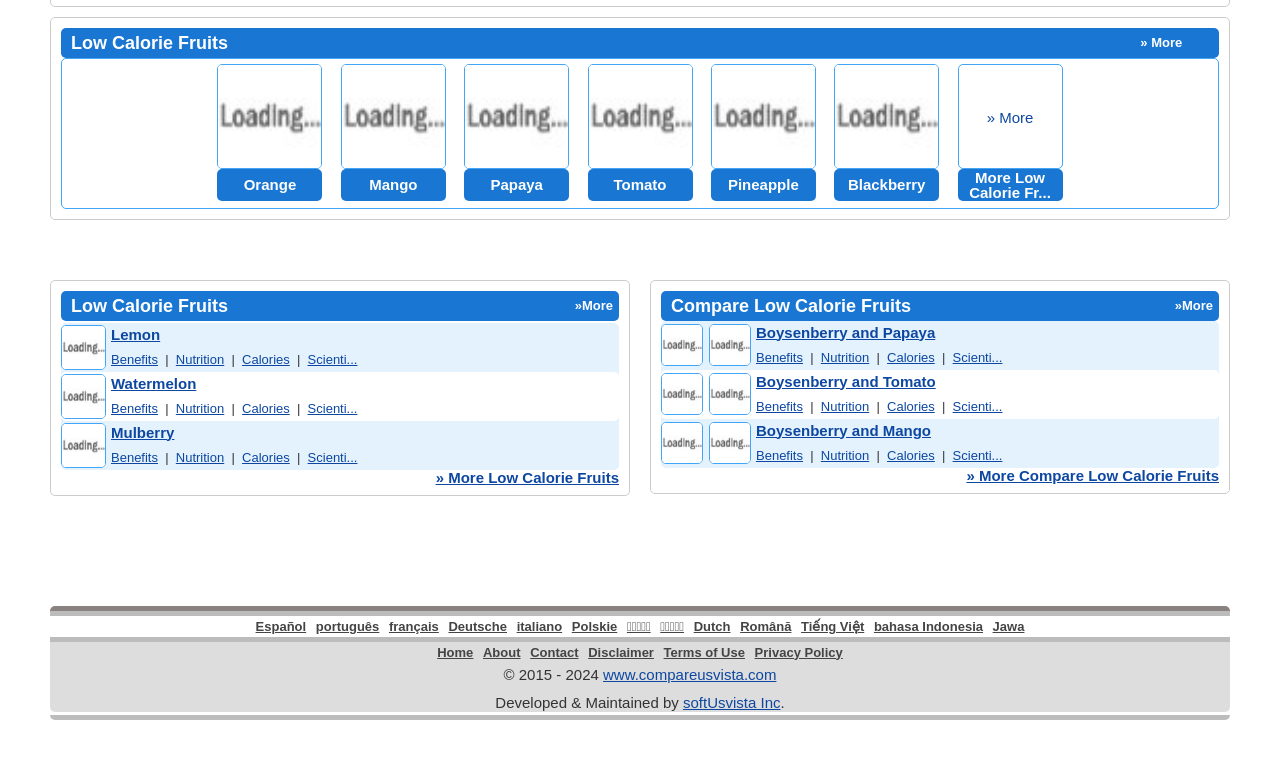Locate the bounding box coordinates of the clickable element to fulfill the following instruction: "go to the More Low Calorie Fruits page". Provide the coordinates as four float numbers between 0 and 1 in the format [left, top, right, bottom].

[0.748, 0.218, 0.83, 0.259]